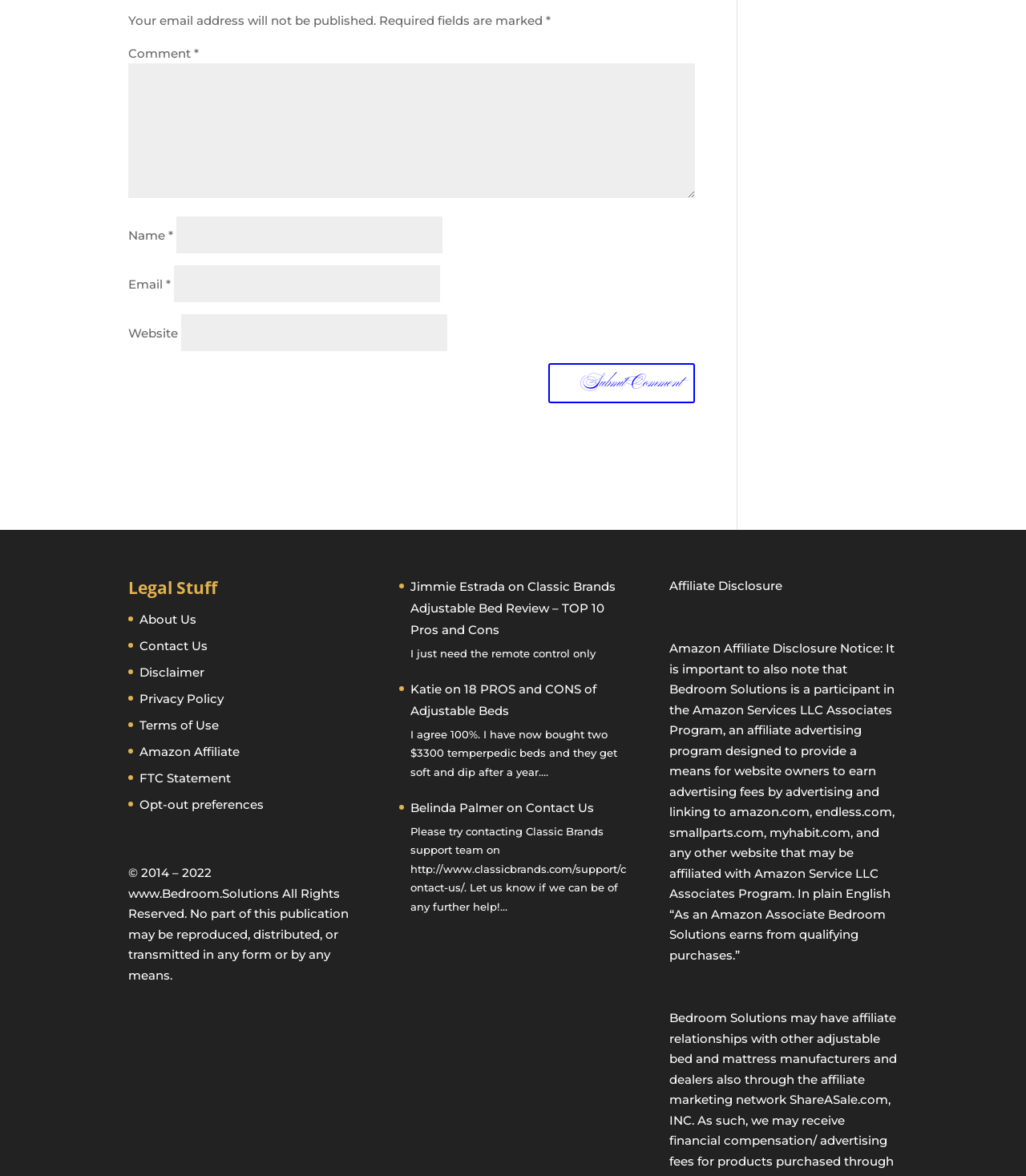What is the purpose of the 'Submit Comment' button?
Examine the image and provide an in-depth answer to the question.

The 'Submit Comment' button is located below the textboxes for entering a comment, name, and email address. This suggests that the button is used to submit the entered comment and associated information.